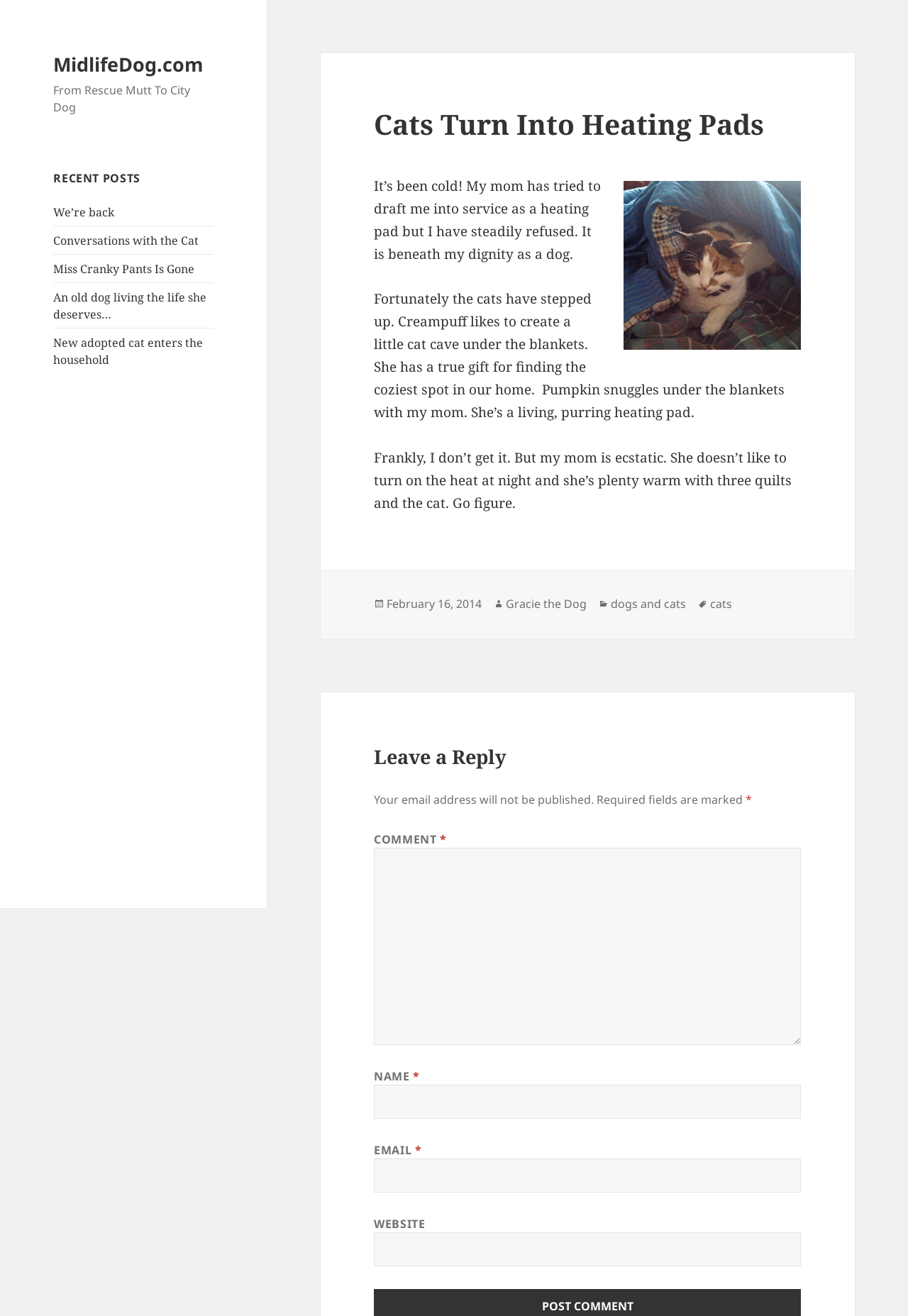How many textboxes are there in the comment section?
Using the image as a reference, deliver a detailed and thorough answer to the question.

I found the comment section on the webpage, which is indicated by the heading 'Leave a Reply'. In this section, I found four textboxes: one for COMMENT, one for NAME, one for EMAIL, and one for WEBSITE.